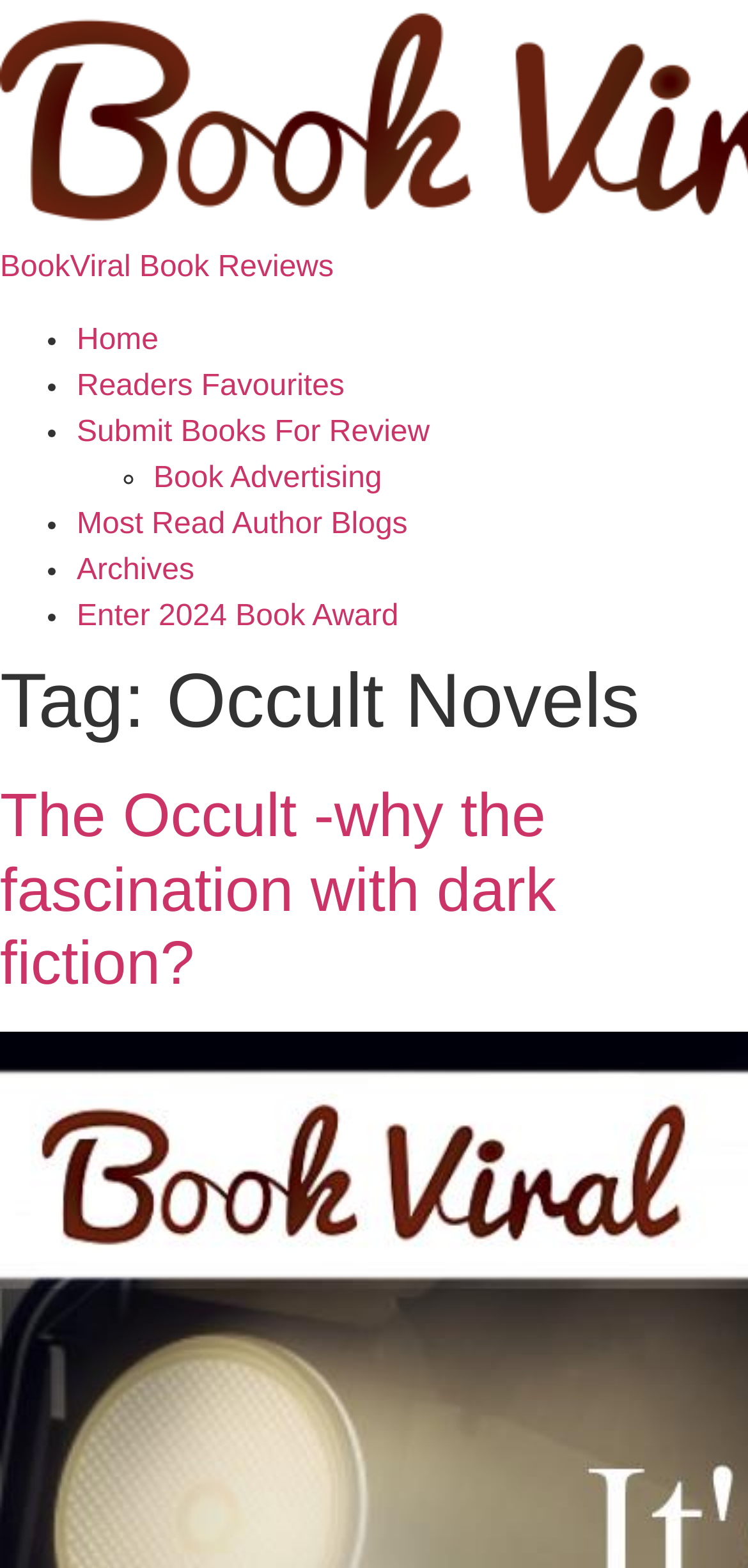Please identify the bounding box coordinates of the region to click in order to complete the task: "learn about occult novels". The coordinates must be four float numbers between 0 and 1, specified as [left, top, right, bottom].

[0.0, 0.498, 0.743, 0.636]